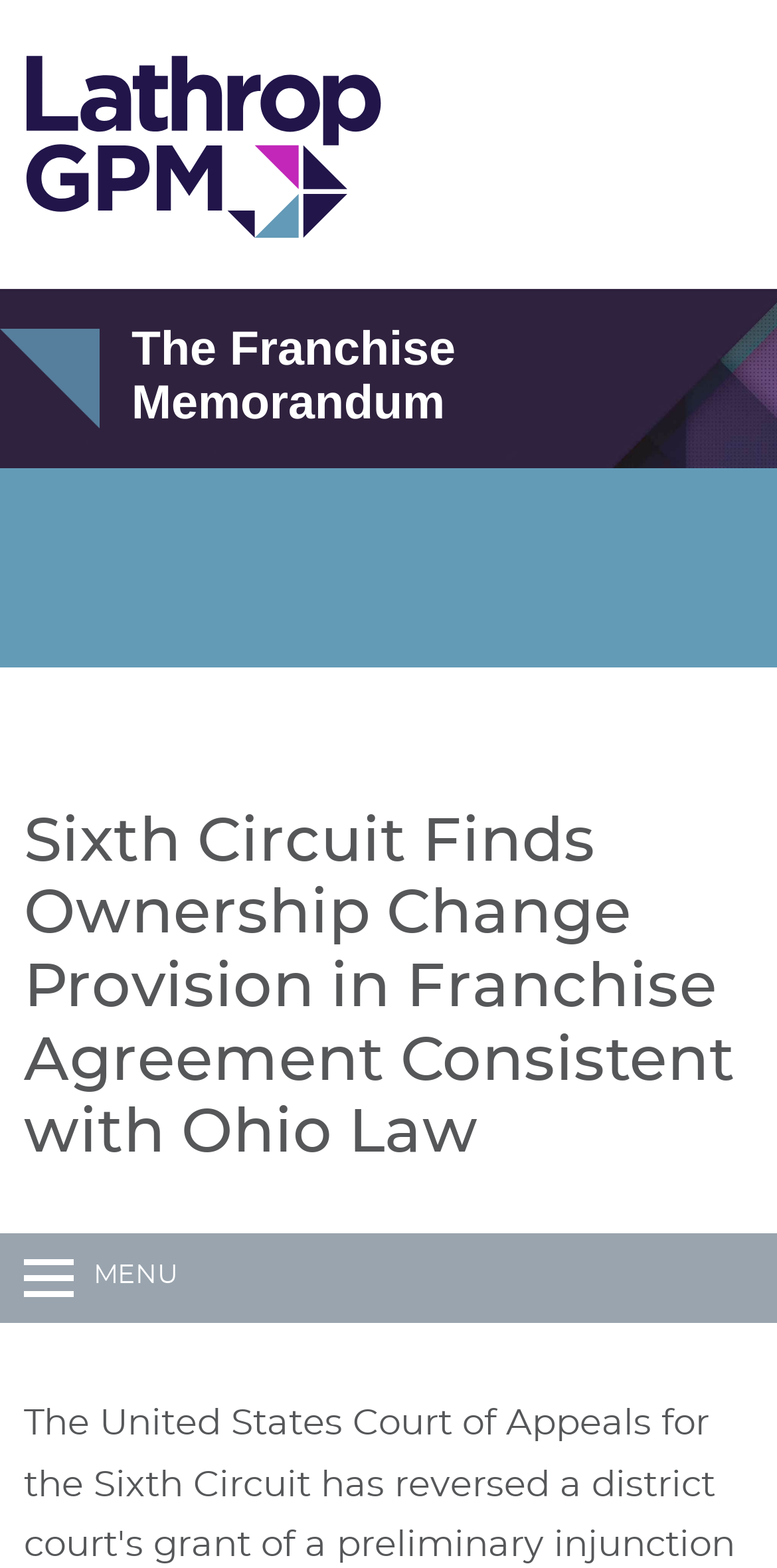Find the bounding box coordinates corresponding to the UI element with the description: "alt="Lathrop GPM"". The coordinates should be formatted as [left, top, right, bottom], with values as floats between 0 and 1.

[0.031, 0.136, 0.492, 0.156]